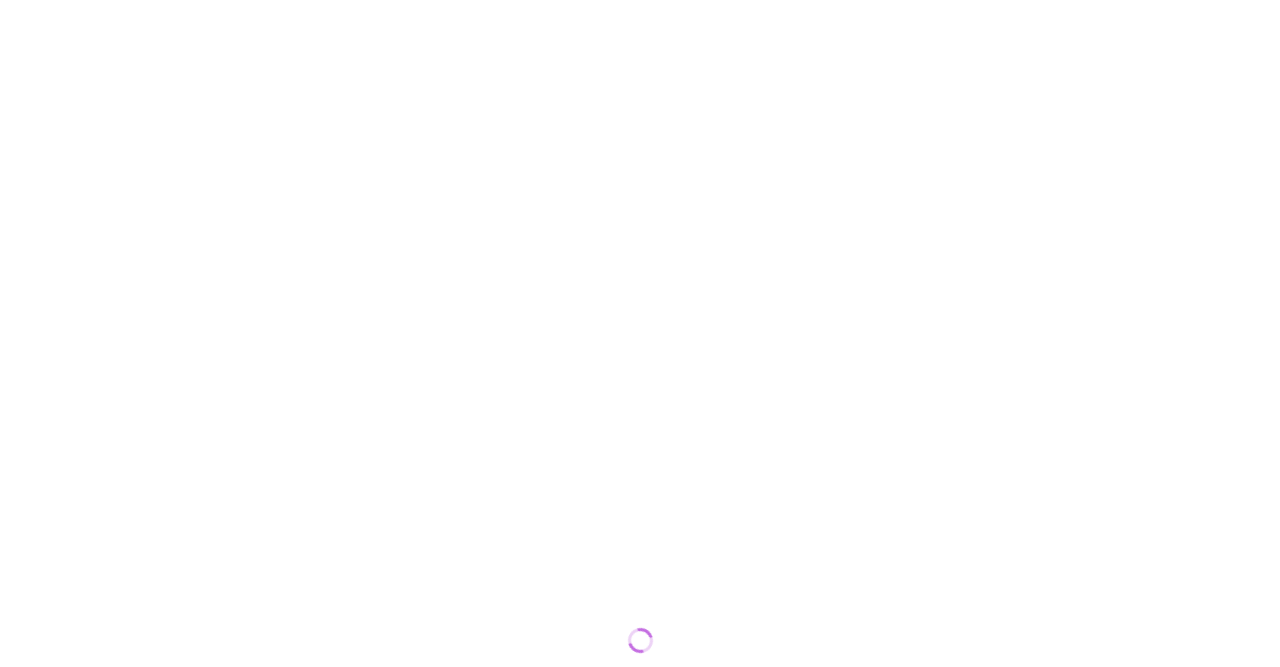What is the name of the veterinary marketplace?
Answer the question based on the image using a single word or a brief phrase.

DVM Central